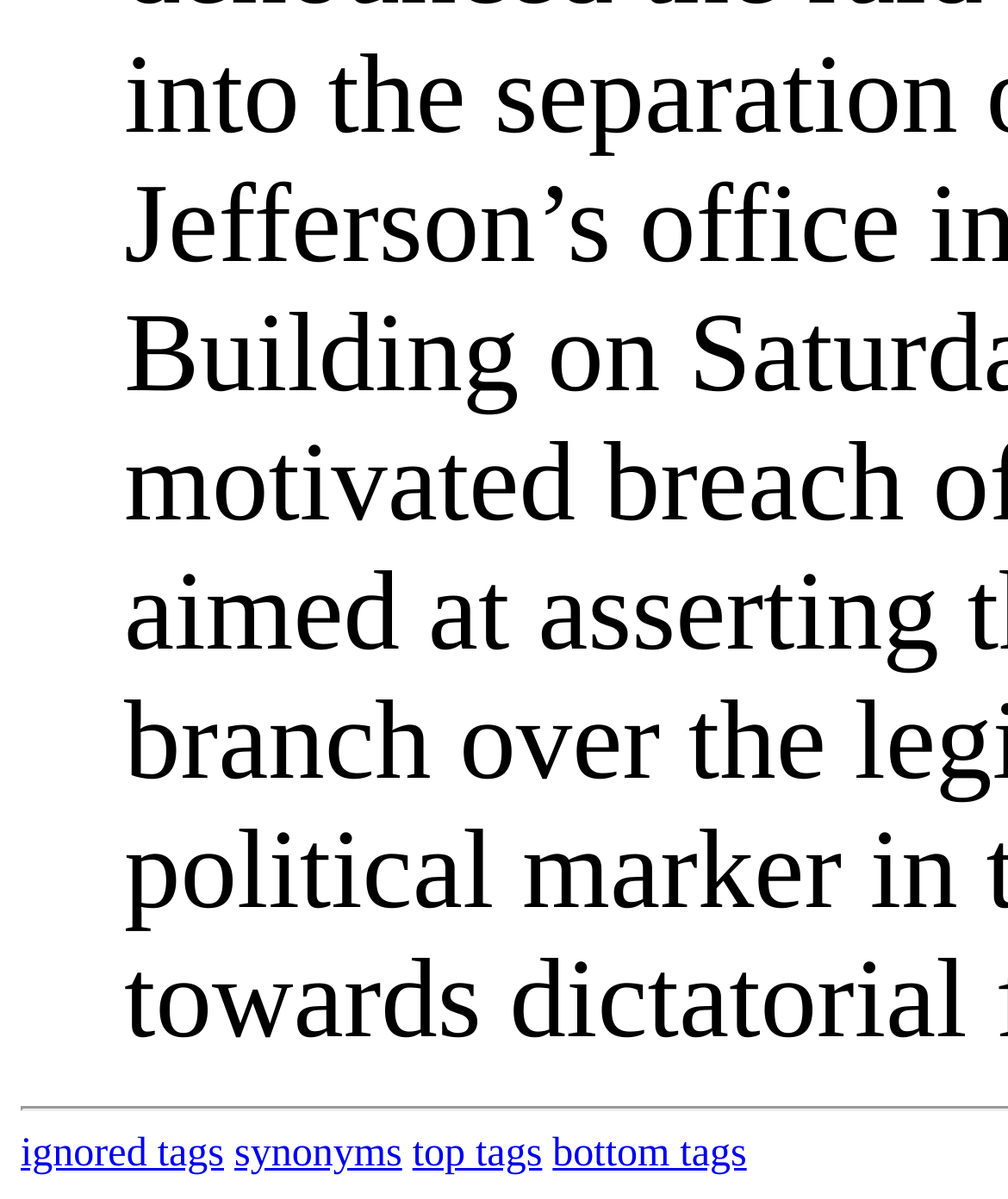Based on the element description, predict the bounding box coordinates (top-left x, top-left y, bottom-right x, bottom-right y) for the UI element in the screenshot: synonyms

[0.232, 0.944, 0.399, 0.98]